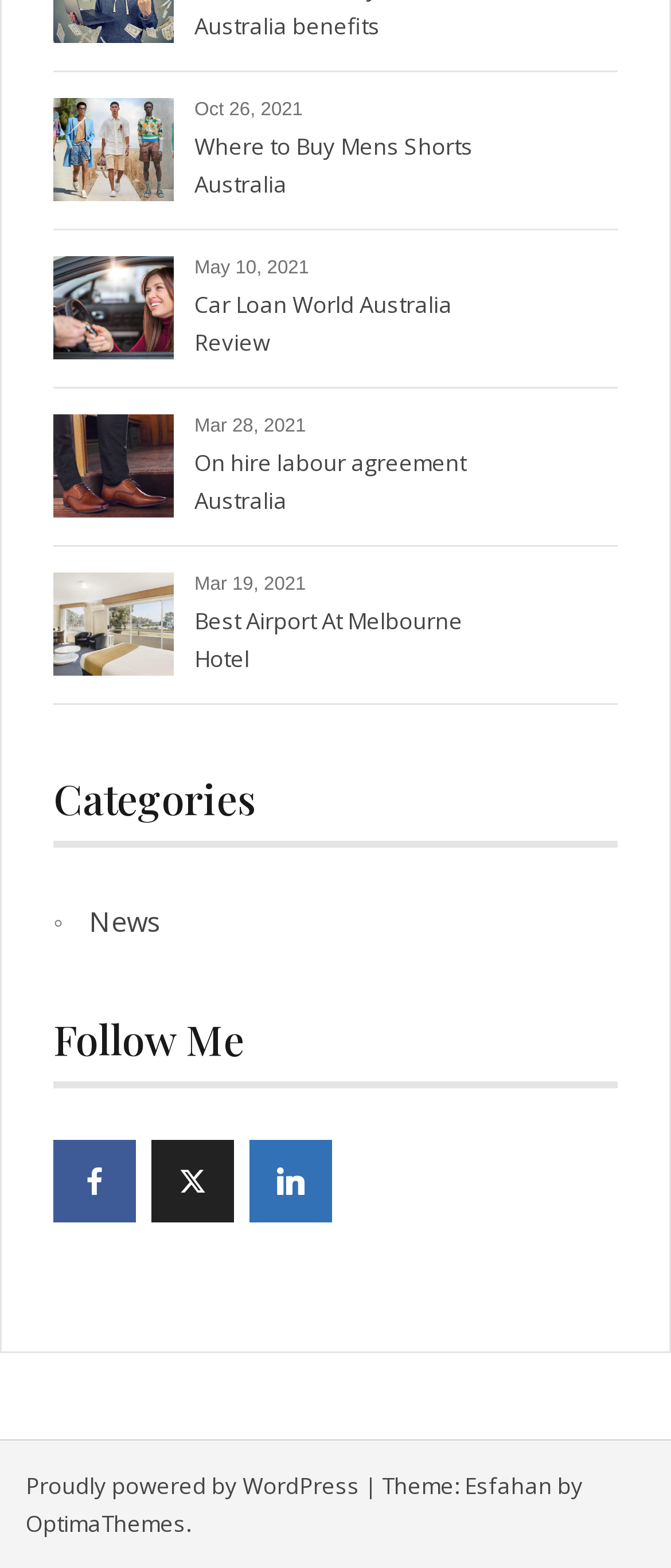Determine the bounding box coordinates for the UI element matching this description: "On hire labour agreement Australia".

[0.29, 0.283, 0.764, 0.333]